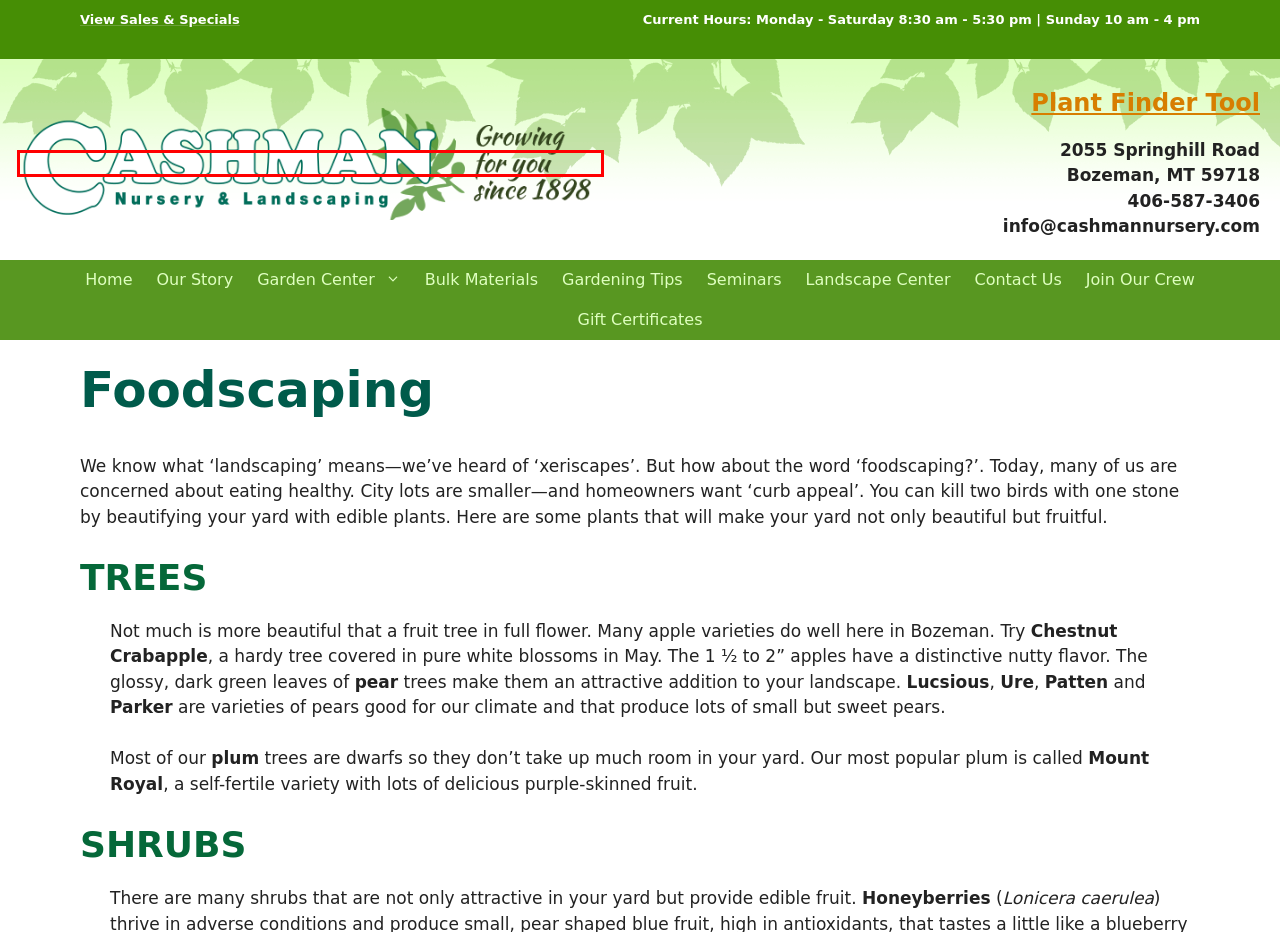Examine the screenshot of the webpage, which includes a red bounding box around an element. Choose the best matching webpage description for the page that will be displayed after clicking the element inside the red bounding box. Here are the candidates:
A. Current Sales – Cashman Nursery
B. Cashman Nursery – Nursery and Landscaping in Bozeman MT
C. Gardening Tips – Cashman Nursery
D. Our Plants – Cashman Nursery
E. Contact Us – Cashman Nursery
F. Cashman Nursery Plant Finder - Bozeman Helena Butte Billings Dillon Big Sky Montana MT
G. Landscaping – Cashman Nursery
H. Seminars – Cashman Nursery

B